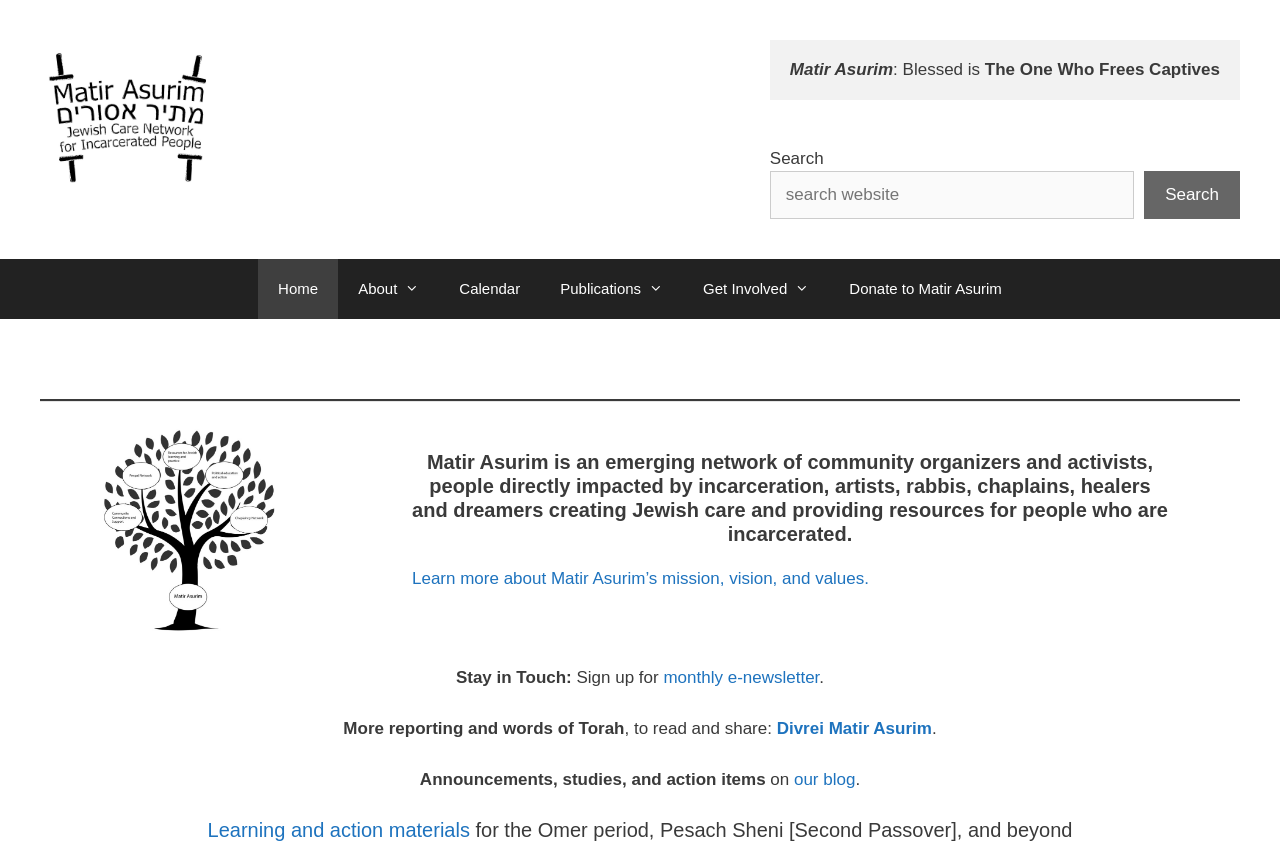What is the name of the blog?
Refer to the screenshot and deliver a thorough answer to the question presented.

The name of the blog can be found in the section where it says 'Announcements, studies, and action items' and 'on', followed by a link to 'our blog'.